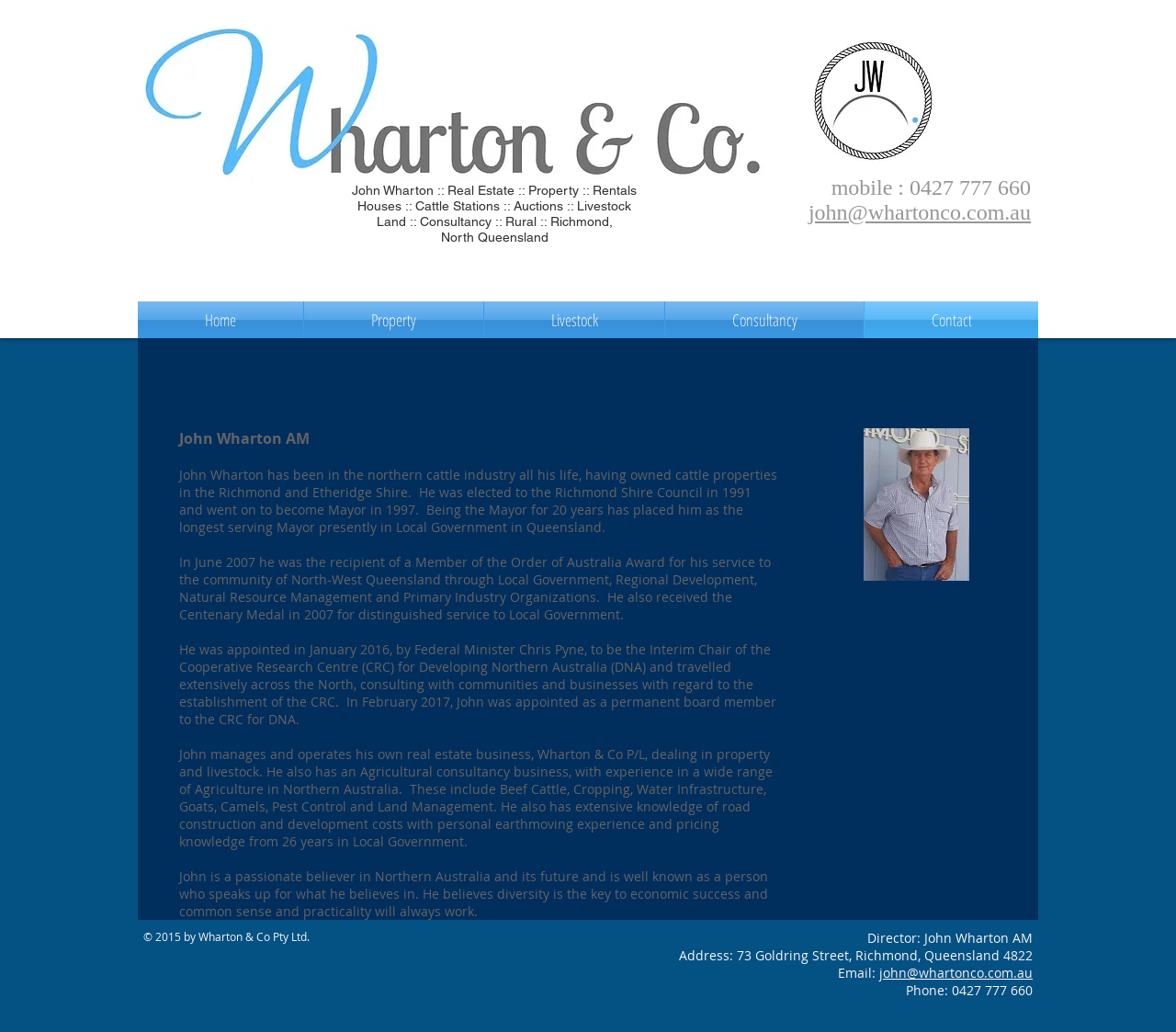Show the bounding box coordinates of the element that should be clicked to complete the task: "View John Wharton's profile picture".

[0.734, 0.415, 0.824, 0.563]